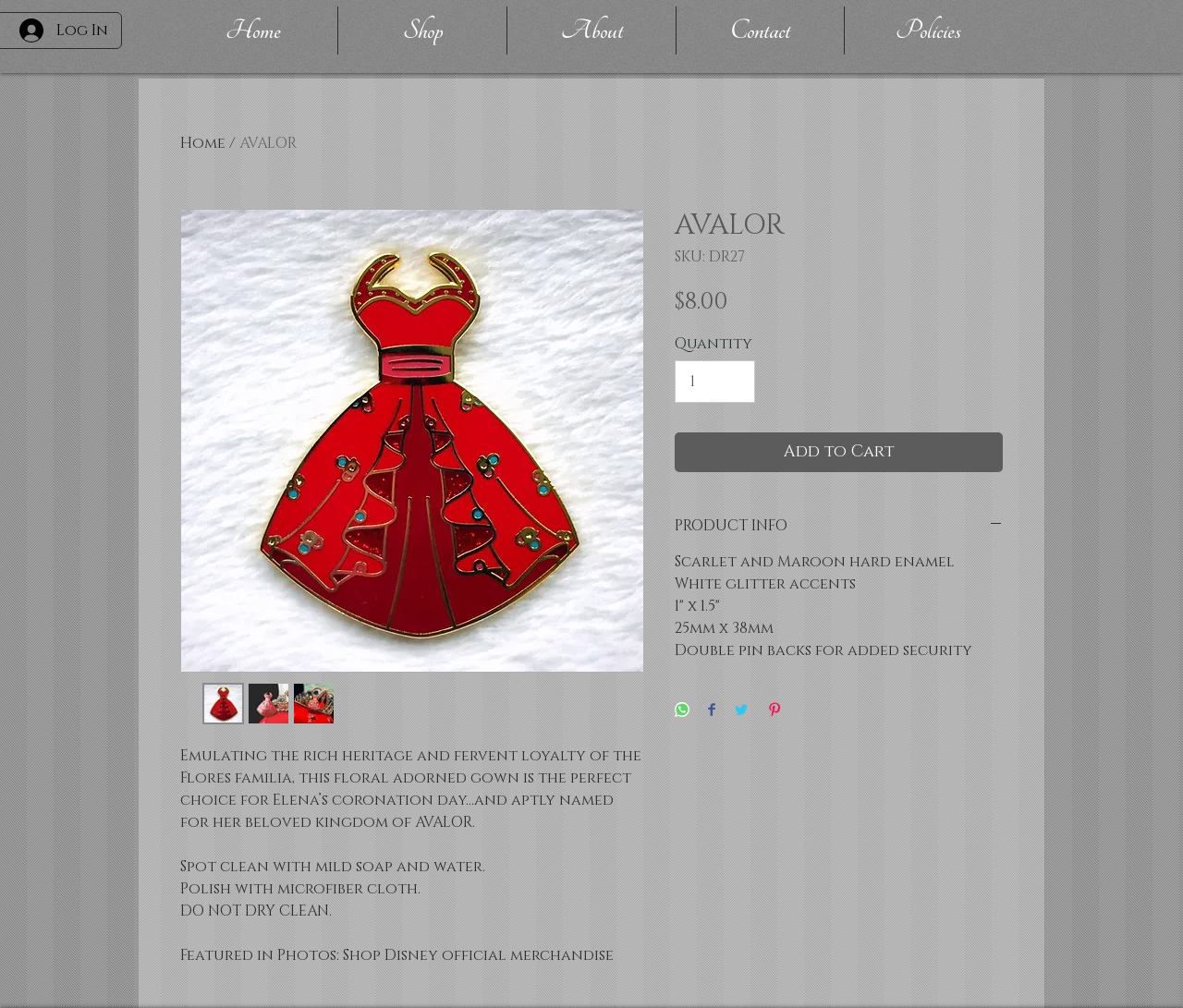Please identify the bounding box coordinates of the element's region that I should click in order to complete the following instruction: "View product information". The bounding box coordinates consist of four float numbers between 0 and 1, i.e., [left, top, right, bottom].

[0.57, 0.513, 0.848, 0.531]